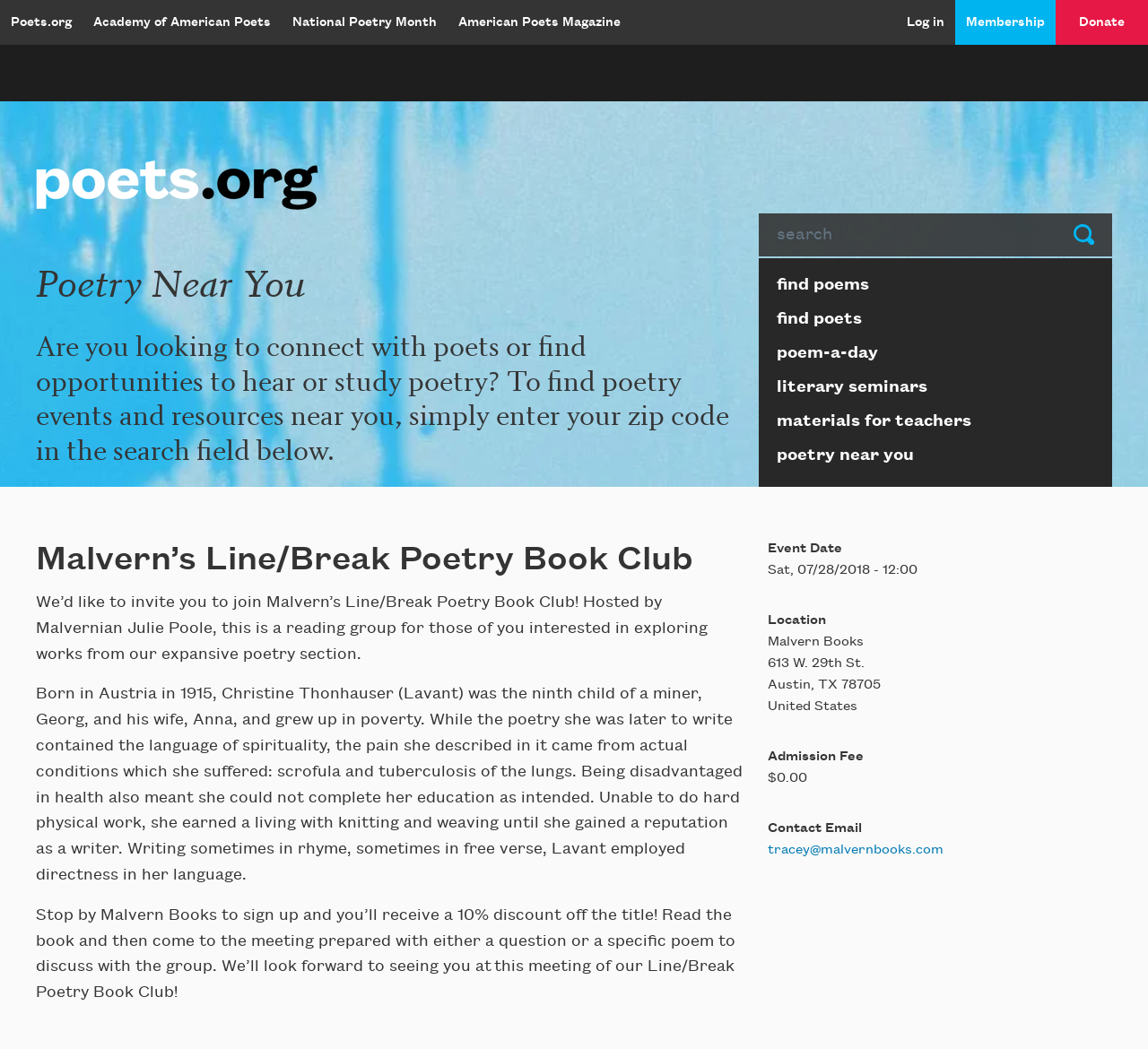Identify the main heading from the webpage and provide its text content.

Malvern’s Line/Break Poetry Book Club